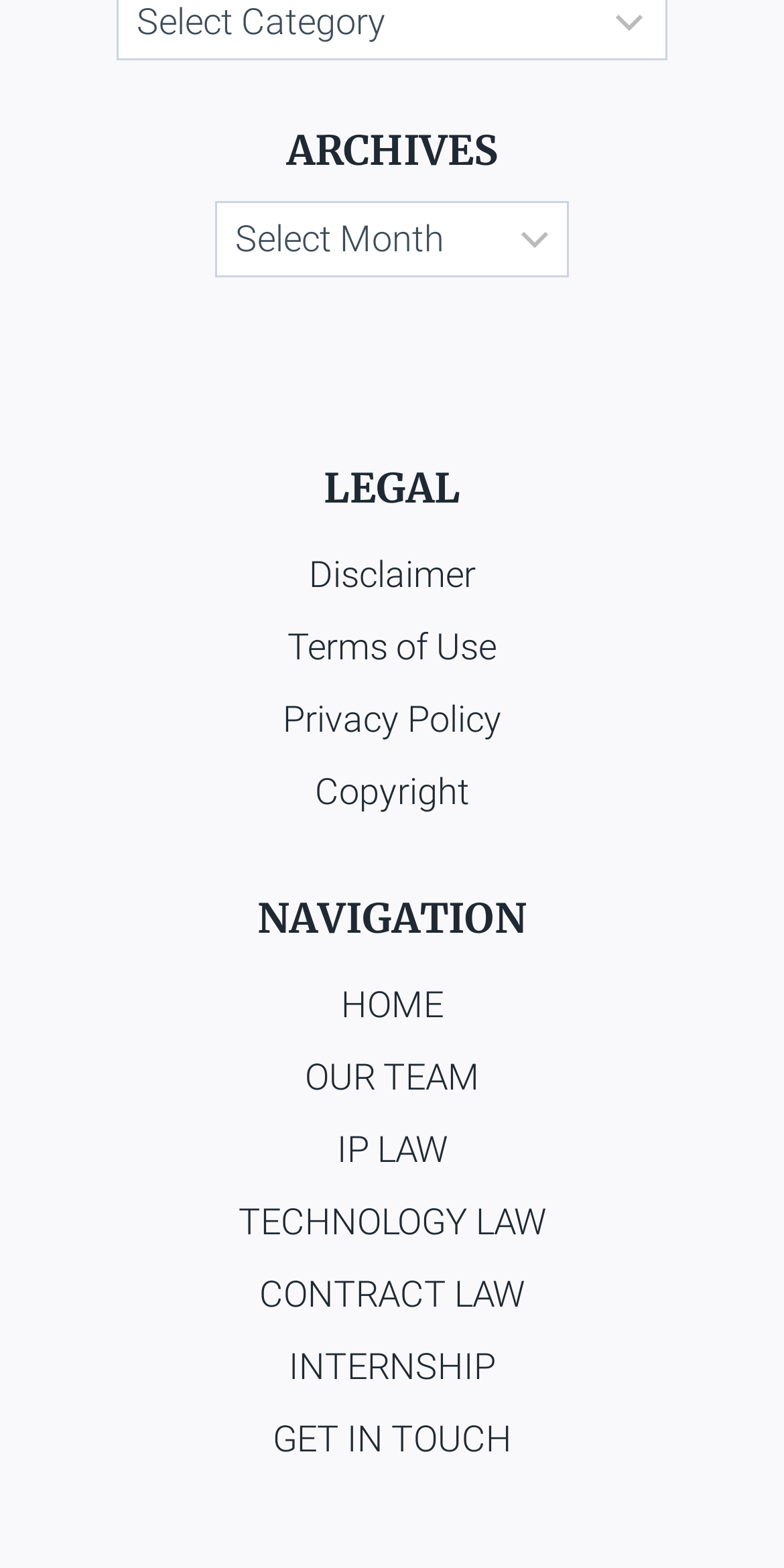Can you show the bounding box coordinates of the region to click on to complete the task described in the instruction: "Learn about technology law"?

[0.062, 0.756, 0.938, 0.802]